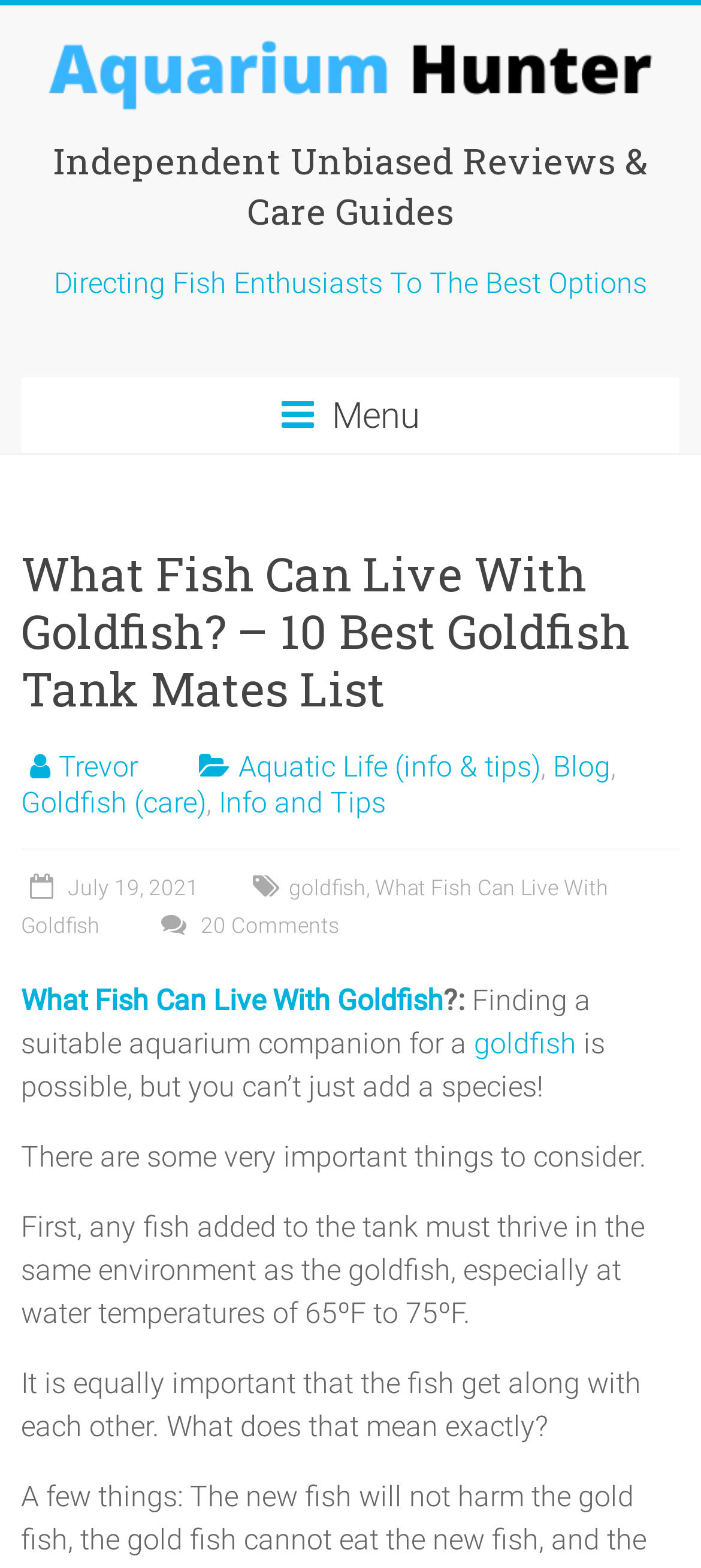Answer the question using only one word or a concise phrase: What is the name of the website?

Aquarium Hunter